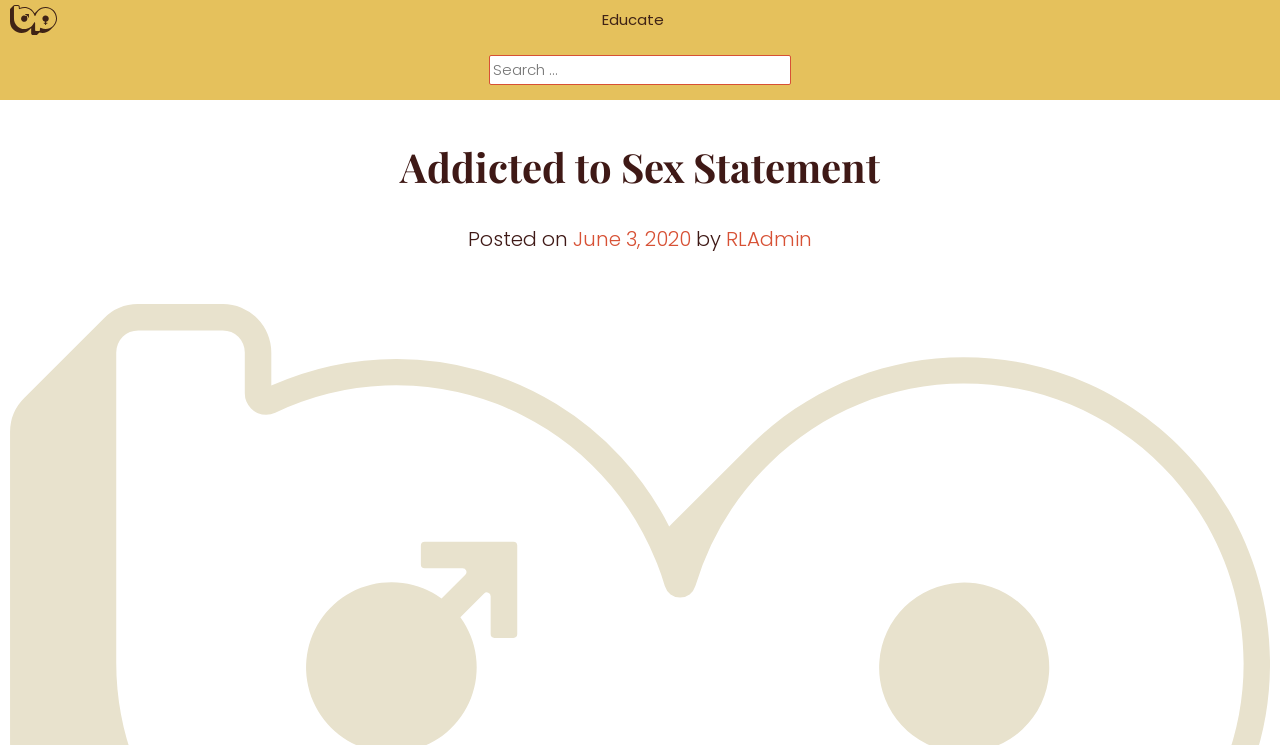Refer to the image and offer a detailed explanation in response to the question: Who is the author of the post?

The author of the post is mentioned below the header as 'by RLAdmin'.